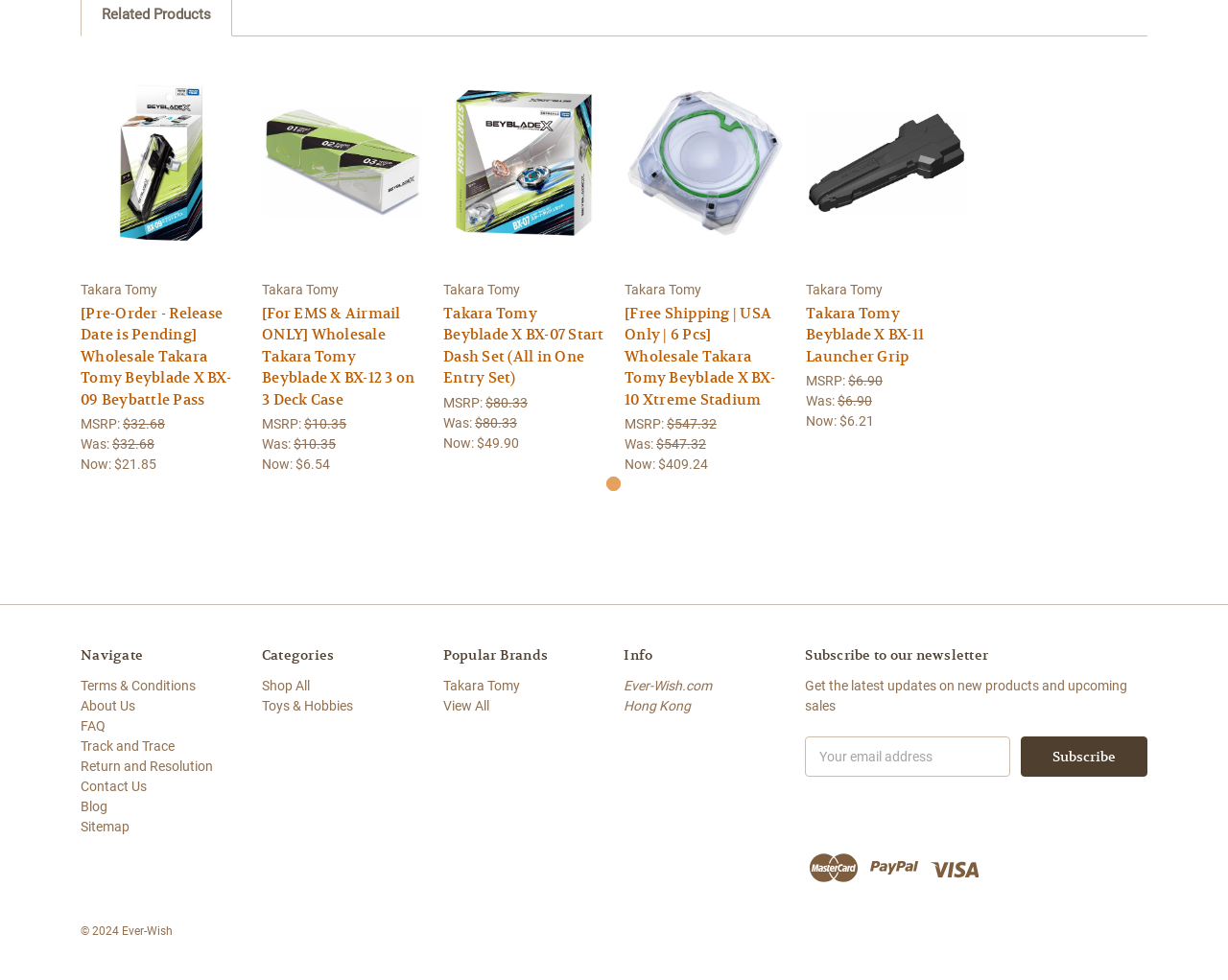Please provide the bounding box coordinates for the UI element as described: "About Us". The coordinates must be four floats between 0 and 1, represented as [left, top, right, bottom].

[0.066, 0.712, 0.11, 0.728]